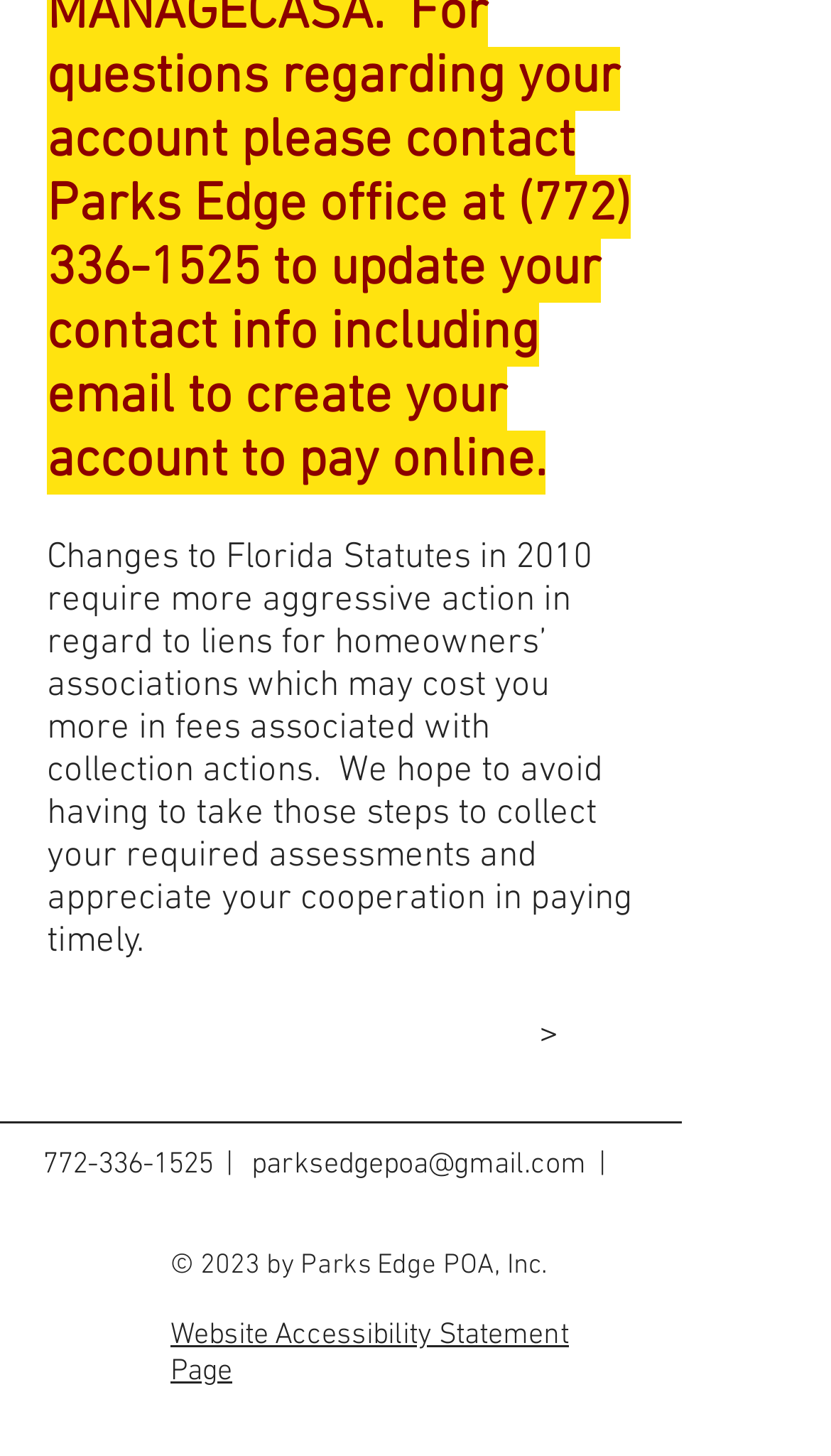Bounding box coordinates should be provided in the format (top-left x, top-left y, bottom-right x, bottom-right y) with all values between 0 and 1. Identify the bounding box for this UI element: parent_node: Annual Dues

[0.051, 0.681, 0.687, 0.739]